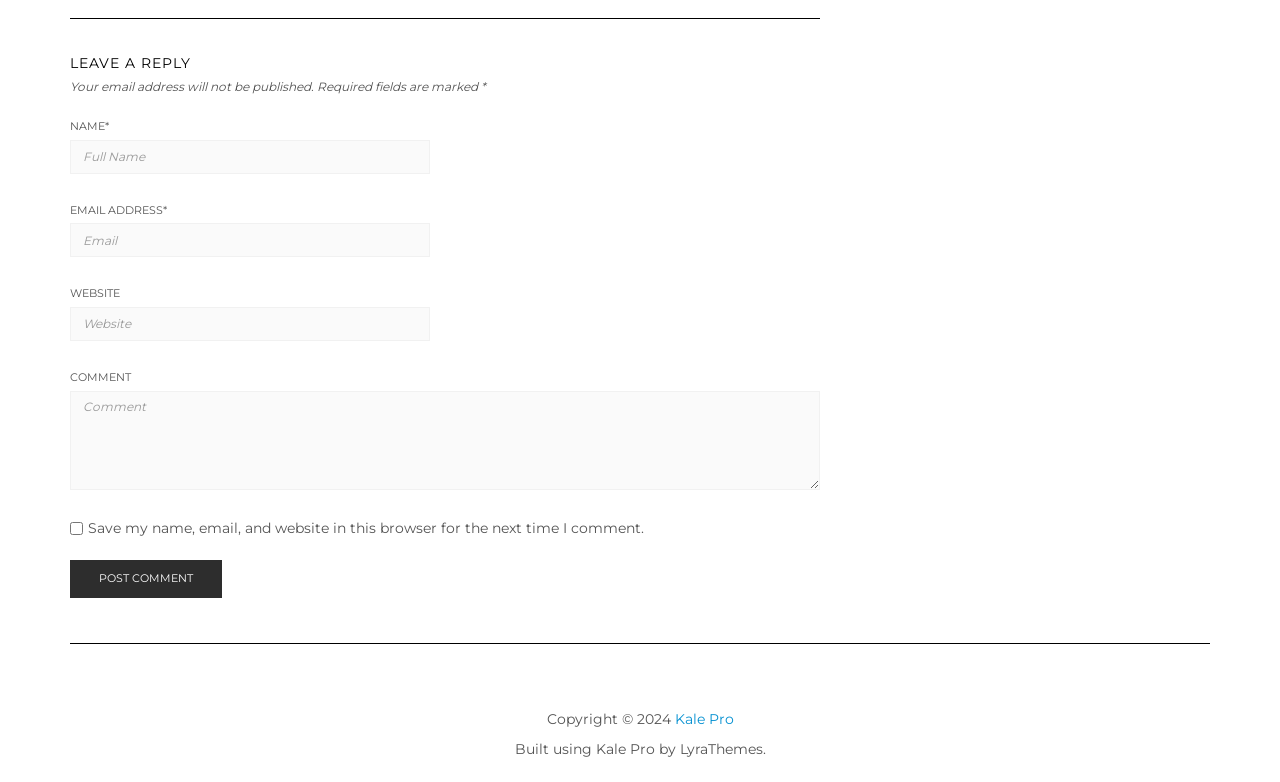Locate the bounding box of the UI element based on this description: "name="submit" value="Post Comment"". Provide four float numbers between 0 and 1 as [left, top, right, bottom].

[0.055, 0.717, 0.173, 0.765]